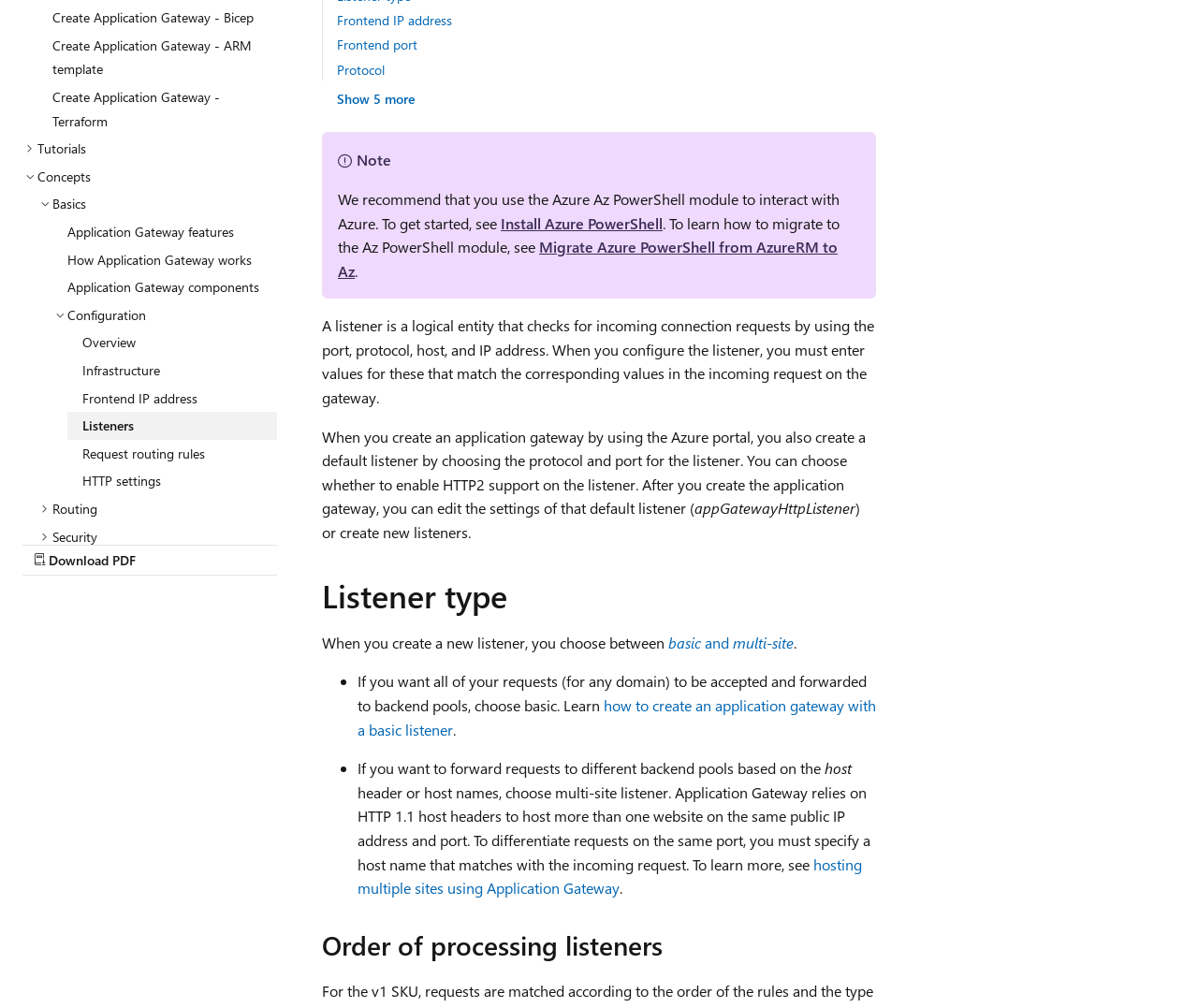Extract the bounding box of the UI element described as: "HTTP settings".

[0.056, 0.464, 0.231, 0.491]